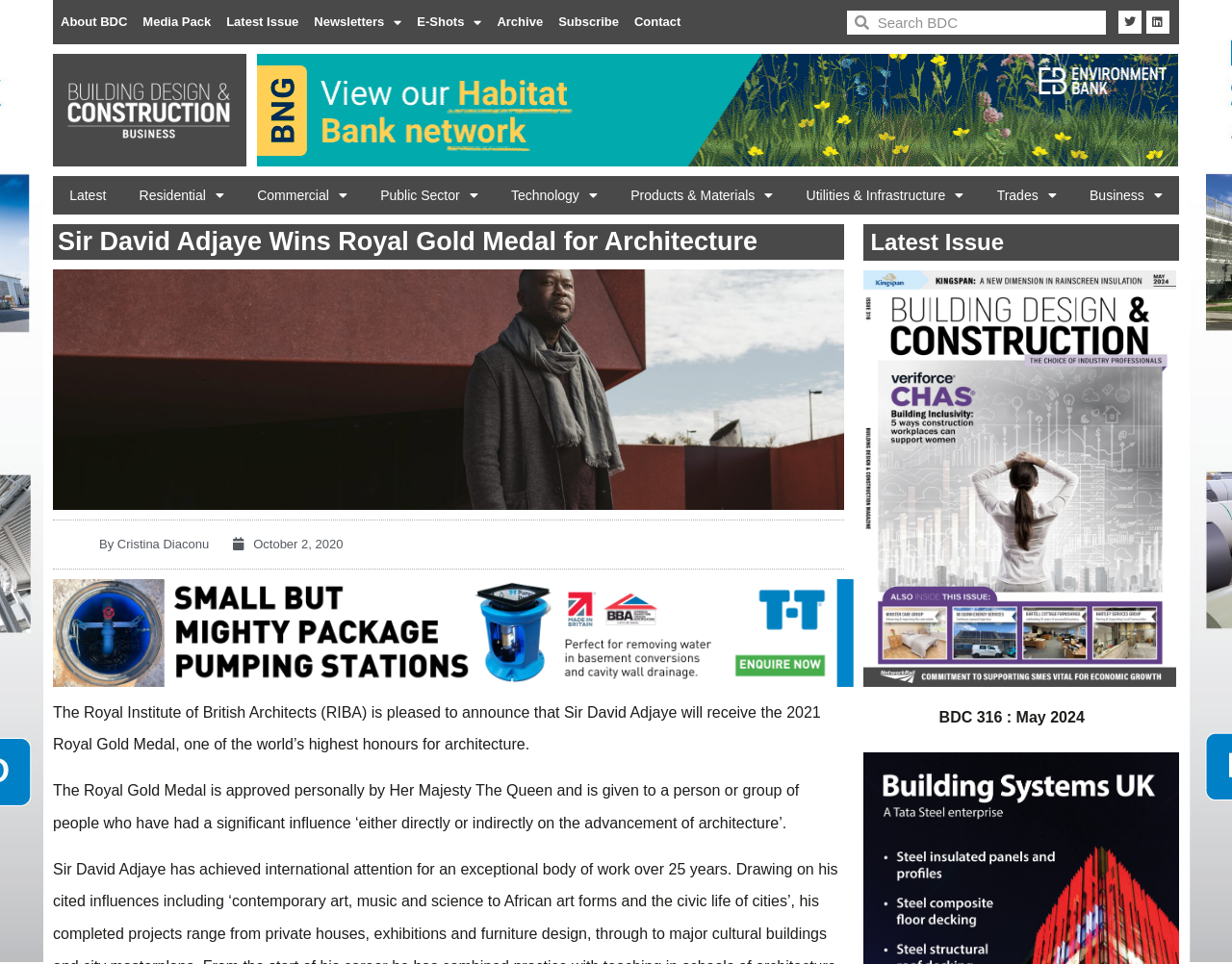Examine the image carefully and respond to the question with a detailed answer: 
What is the honor being given to Sir David Adjaye?

I found the answer by reading the main heading 'Sir David Adjaye Wins Royal Gold Medal for Architecture' and the static text 'The Royal Institute of British Architects (RIBA) is pleased to announce that Sir David Adjaye will receive the 2021 Royal Gold Medal, one of the world’s highest honours for architecture.'